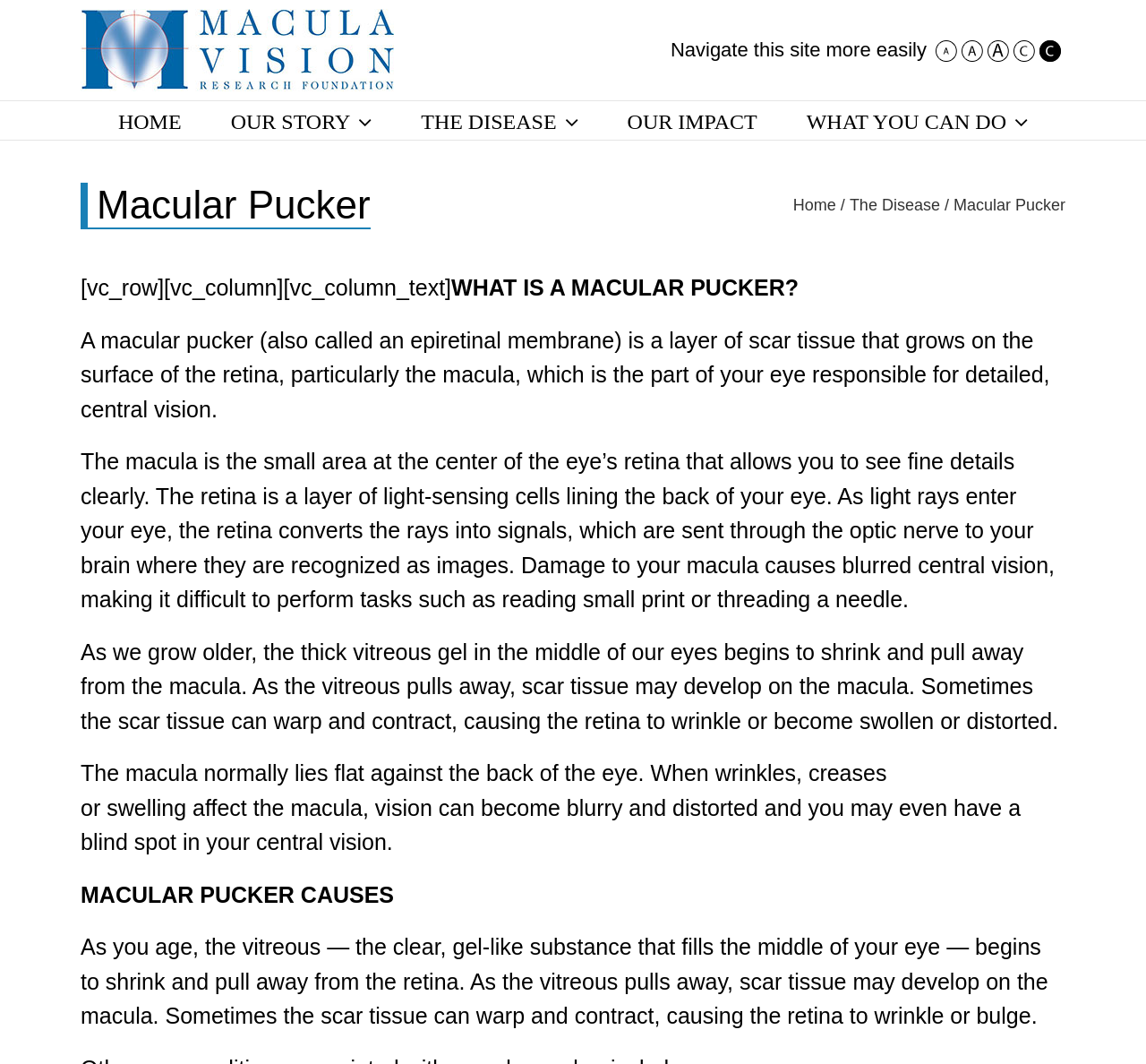Can you give a comprehensive explanation to the question given the content of the image?
What causes macular pucker?

According to the webpage, as we grow older, the thick vitreous gel in the middle of our eyes begins to shrink and pull away from the macula, which can cause scar tissue to develop on the macula, leading to a macular pucker.